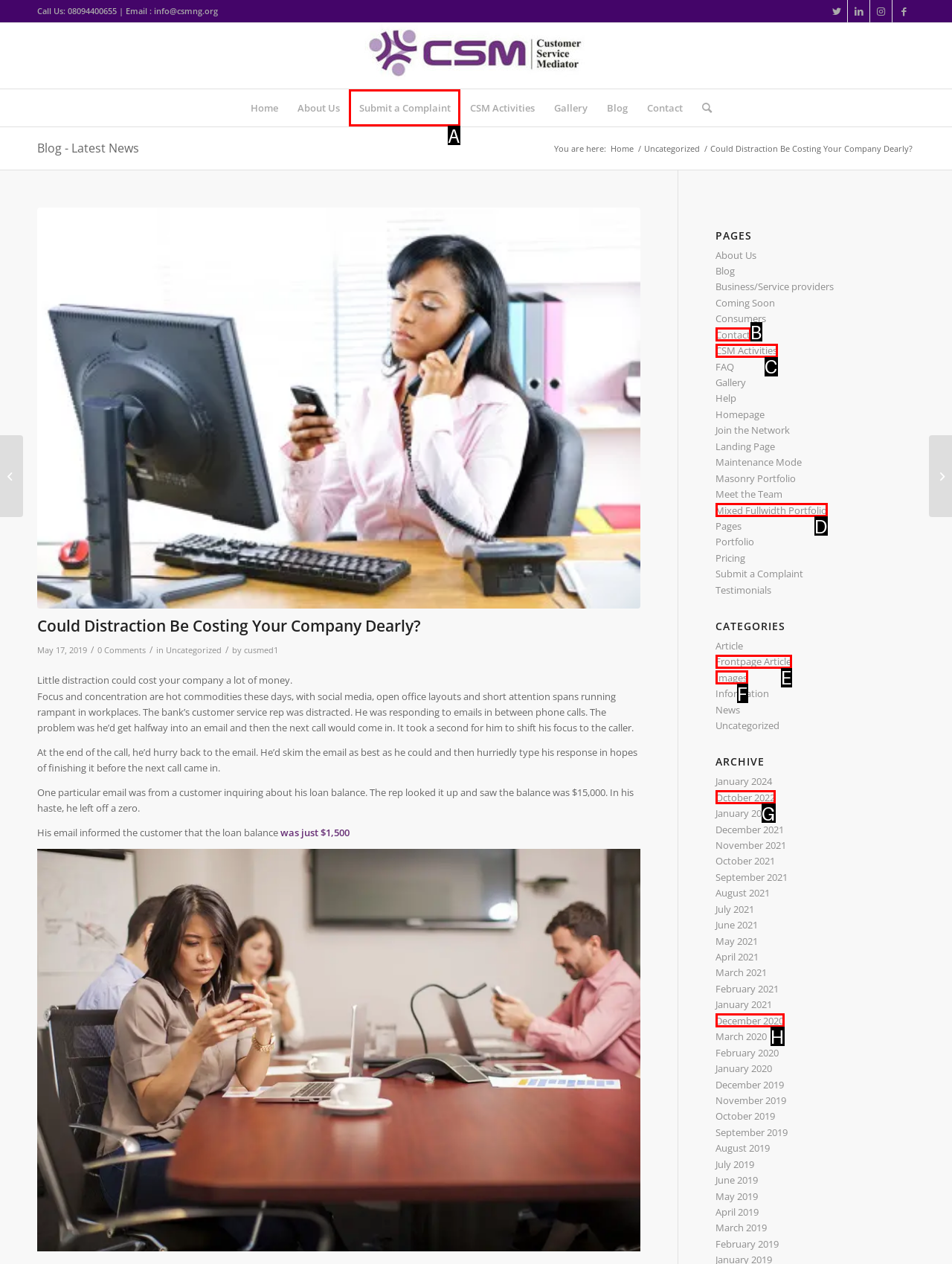Point out the correct UI element to click to carry out this instruction: Submit a complaint
Answer with the letter of the chosen option from the provided choices directly.

A